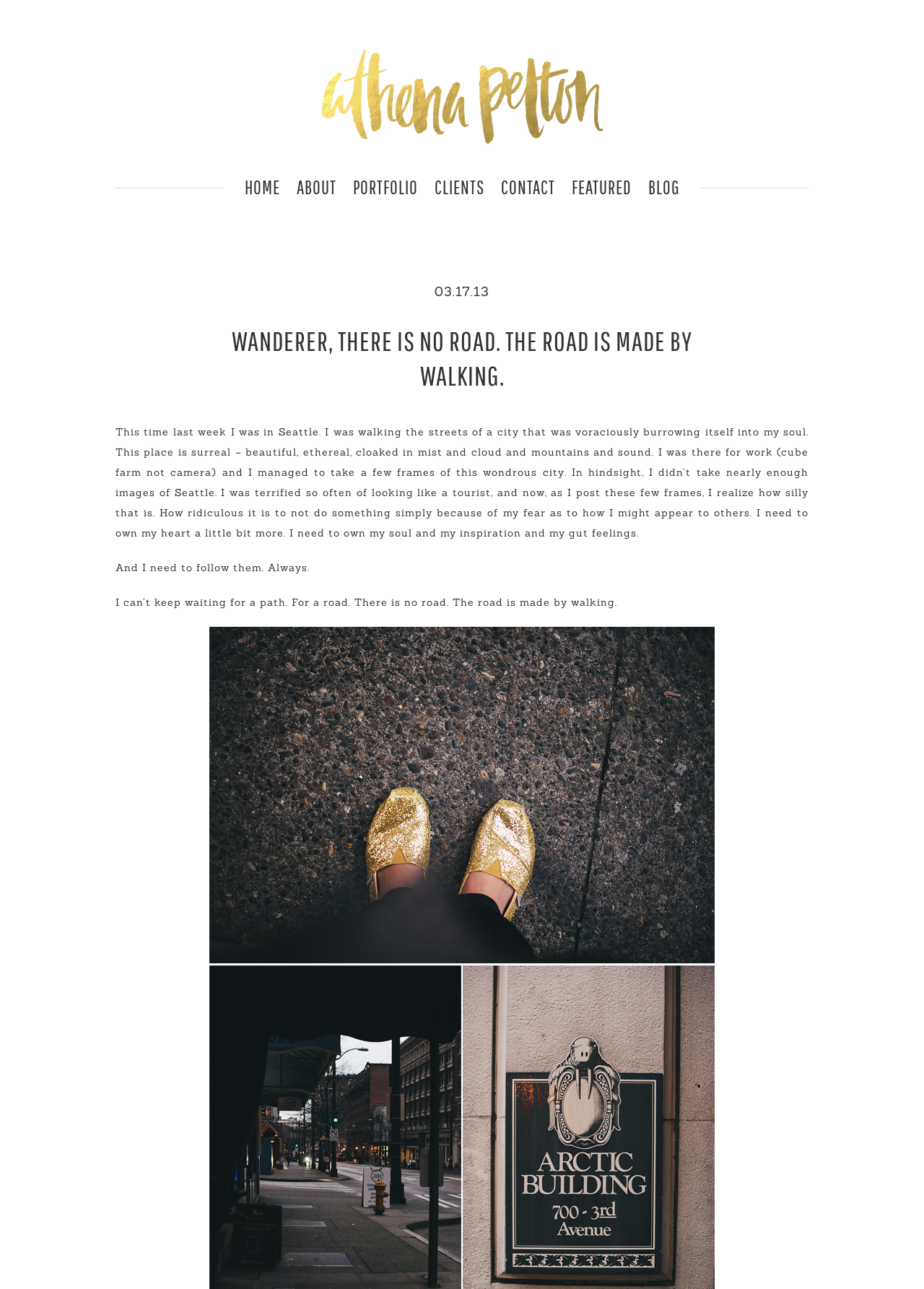What is the author's profession?
Give a detailed response to the question by analyzing the screenshot.

The author mentions 'I was there for work (cube farm not camera)' which suggests that they are a photographer, as they distinguish their work from a 'cube farm' which is likely an office job.